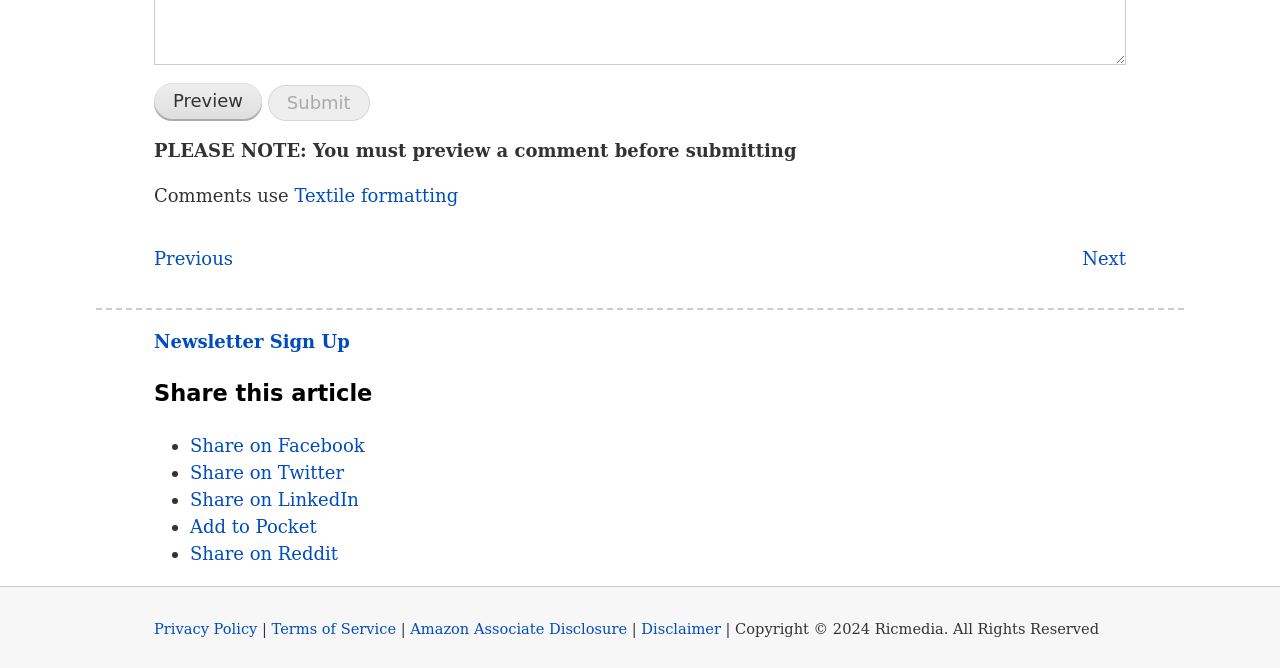How many social media platforms can you share this article on? Examine the screenshot and reply using just one word or a brief phrase.

4